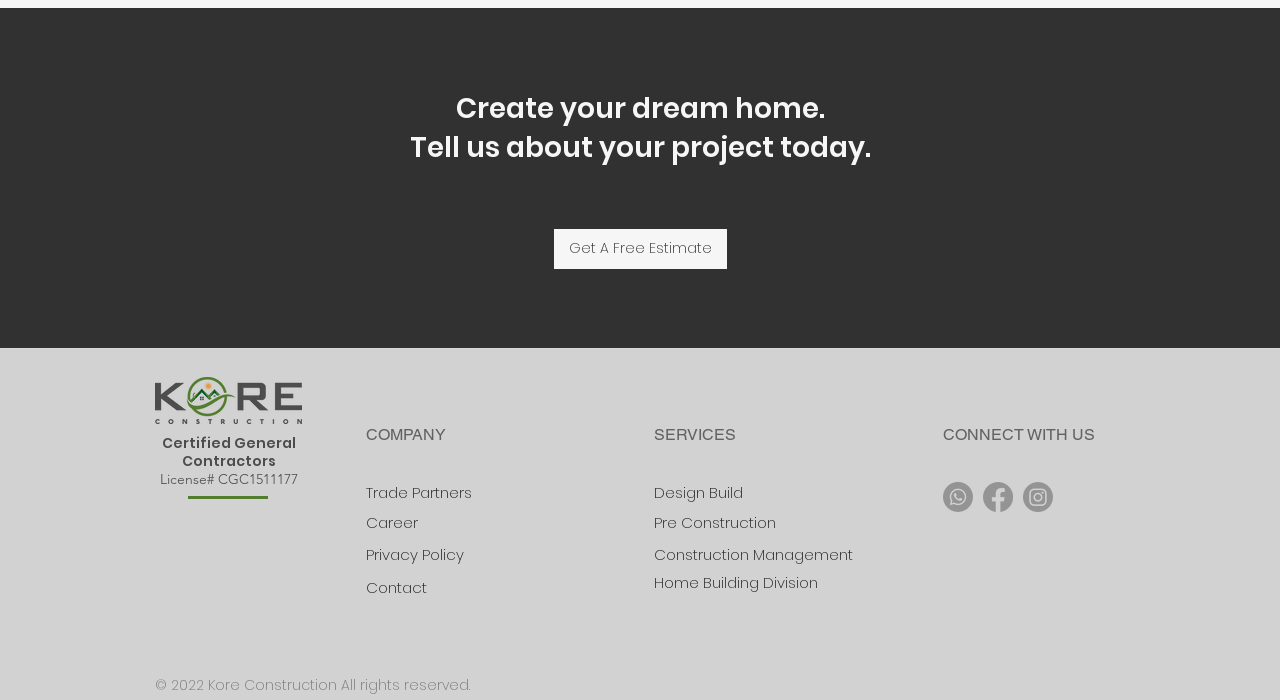Please reply to the following question with a single word or a short phrase:
What is the company's license number?

CGC1511177